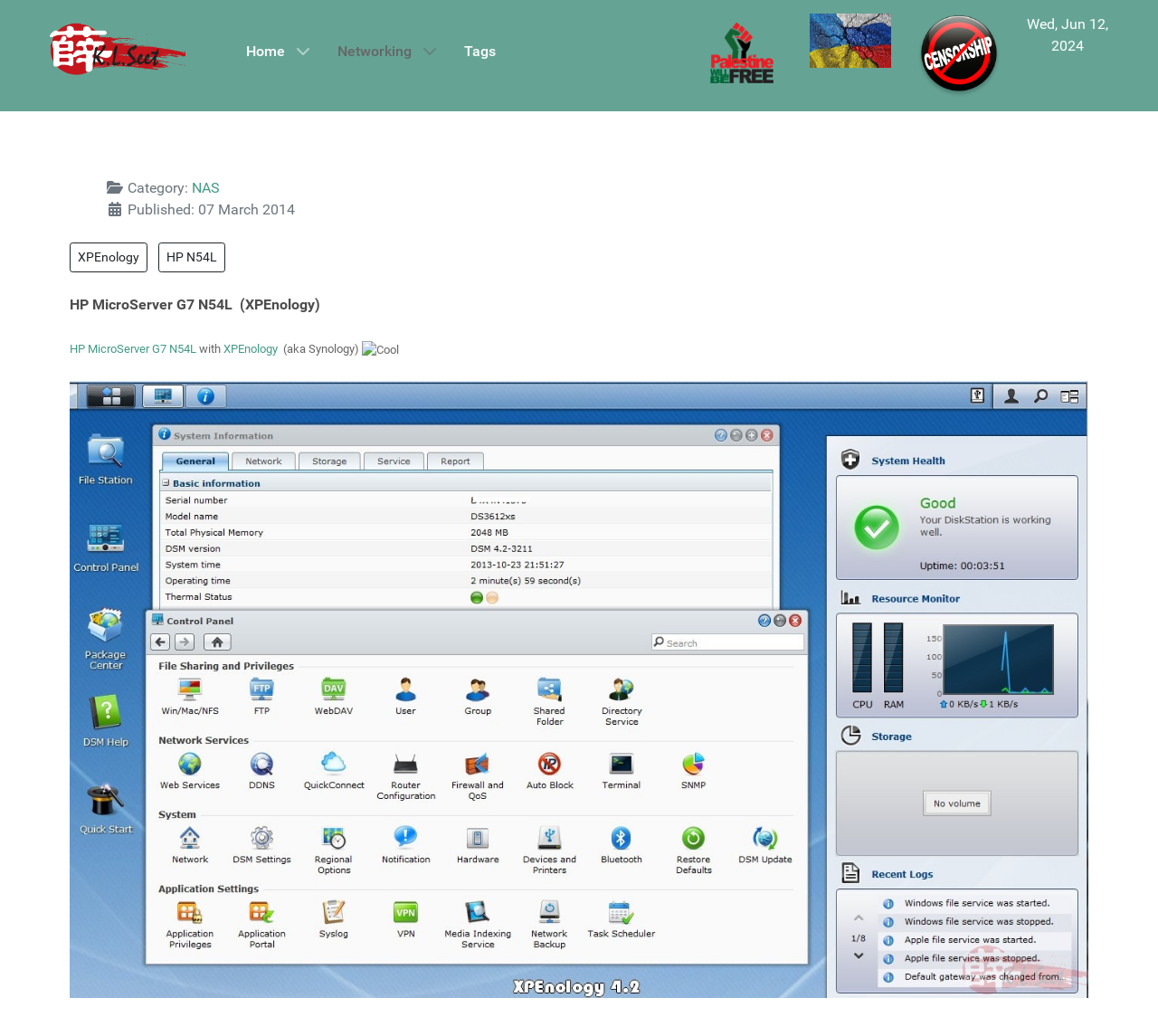Using the provided element description: "HP MicroServer G7 N54L", determine the bounding box coordinates of the corresponding UI element in the screenshot.

[0.06, 0.33, 0.17, 0.343]